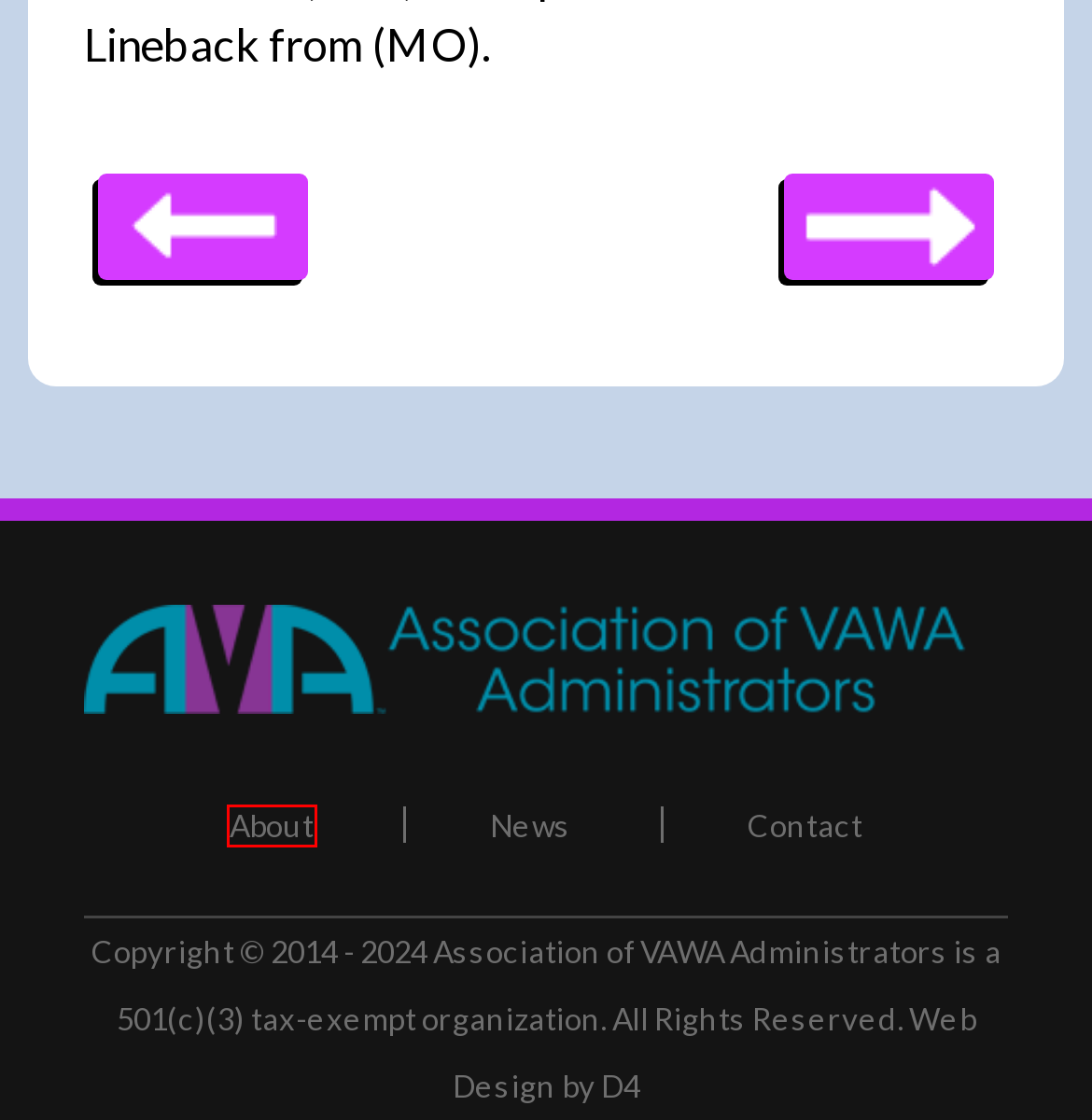A screenshot of a webpage is provided, featuring a red bounding box around a specific UI element. Identify the webpage description that most accurately reflects the new webpage after interacting with the selected element. Here are the candidates:
A. AVA/OVW Conference Call Summary – January 2017 – Association of VAWA Administrators
B. Member Resources – Association of VAWA Administrators
C. News – Association of VAWA Administrators
D. About AVA – Association of VAWA Administrators
E. Log In ‹ Association of VAWA Administrators — WordPress
F. AVA Annual Meeting – Tucson 2017 – Association of VAWA Administrators
G. Contact – Association of VAWA Administrators
H. Association of VAWA Administrators – STOP Administrators

D